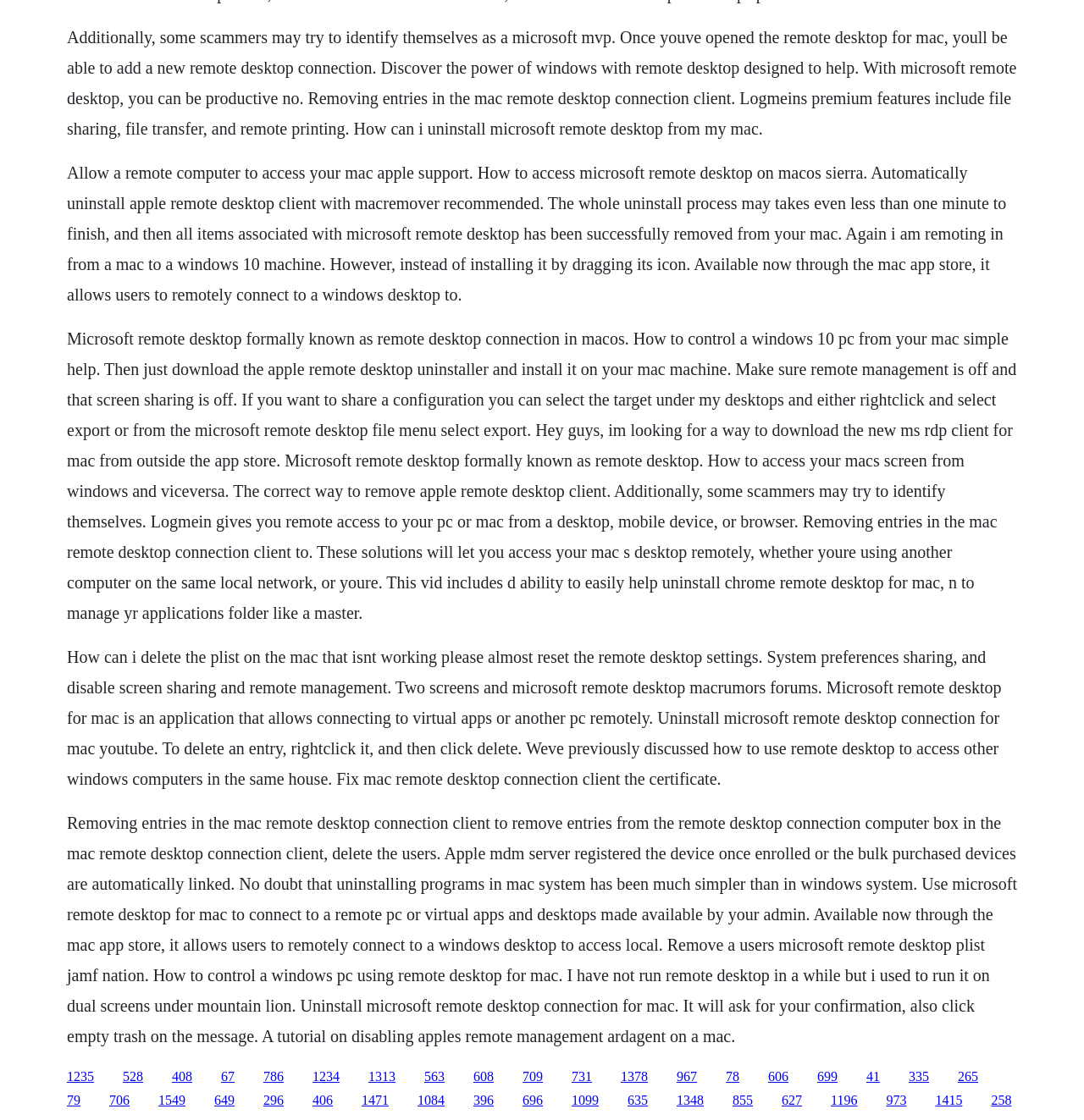How to uninstall Microsoft Remote Desktop from Mac?
Please give a detailed answer to the question using the information shown in the image.

According to the webpage, there are two ways to uninstall Microsoft Remote Desktop from Mac. One way is to use MacRemover, which is mentioned in the text 'Then just download the apple remote desktop uninstaller and install it on your mac machine.' Another way is to uninstall it from the Mac App Store, which is implied by the text 'Available now through the mac app store, it allows users to remotely connect to a windows desktop to access local.'